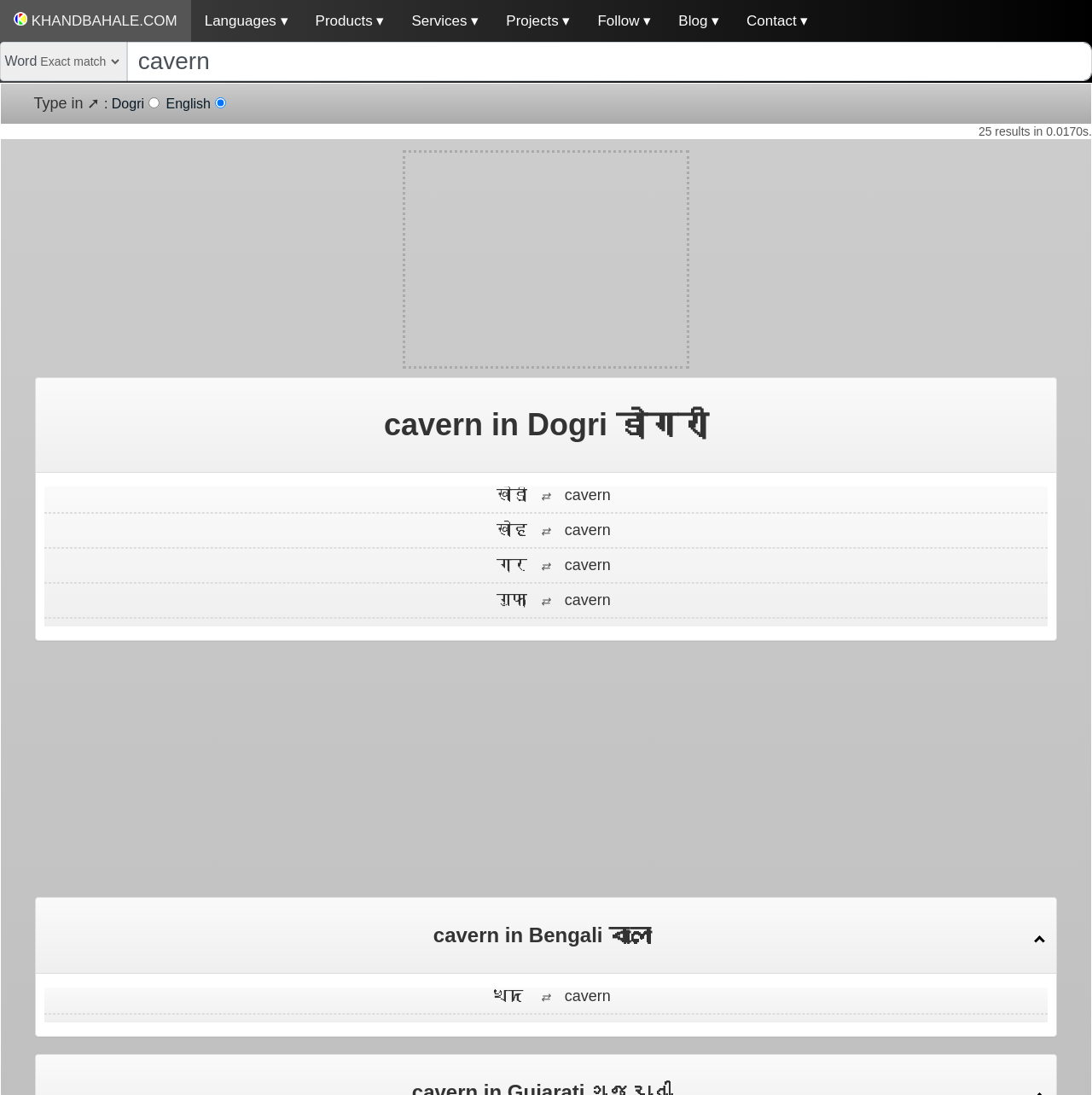What is the purpose of the textbox?
Using the image as a reference, answer the question with a short word or phrase.

Type in